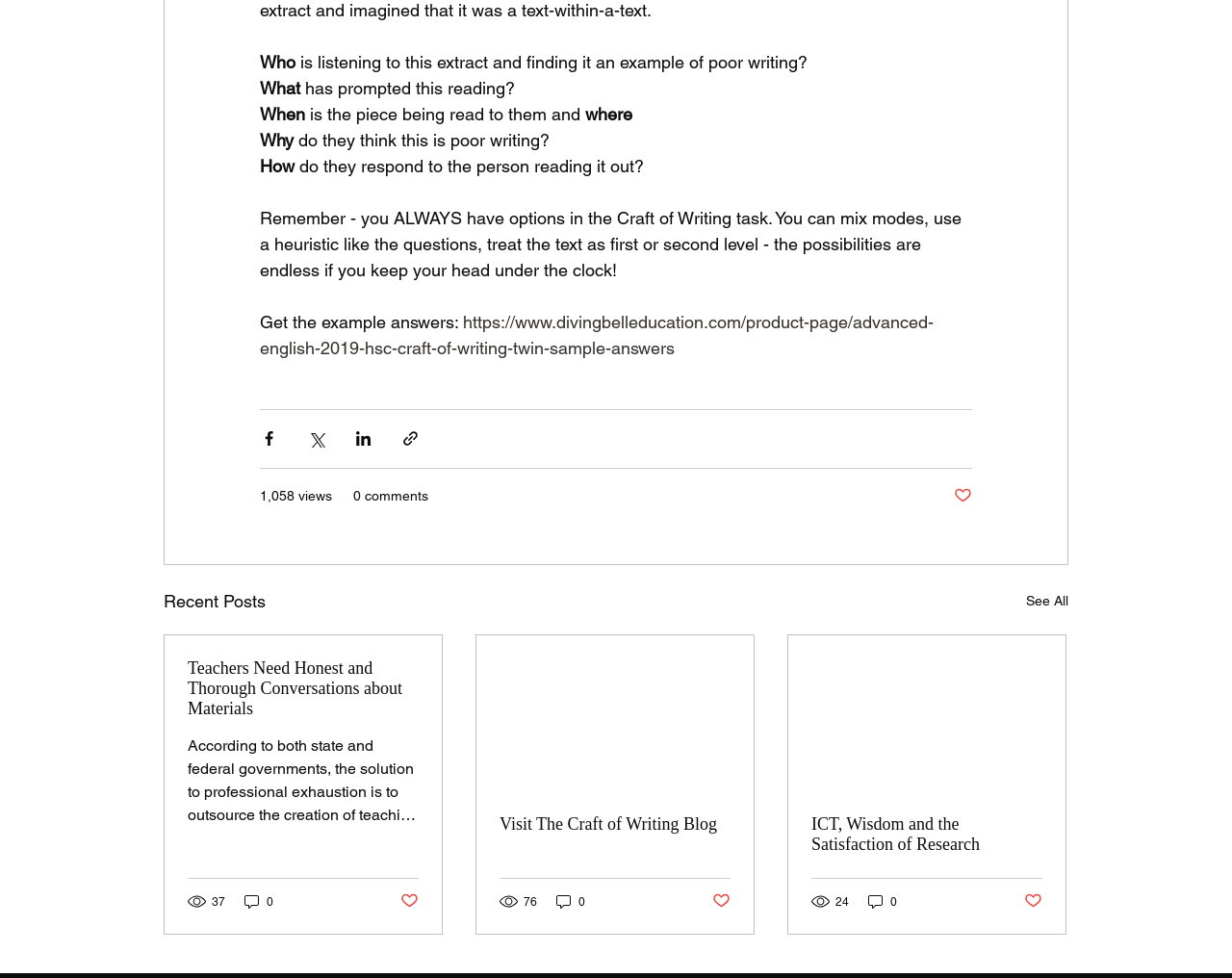Please find the bounding box for the UI element described by: "WordPress".

None